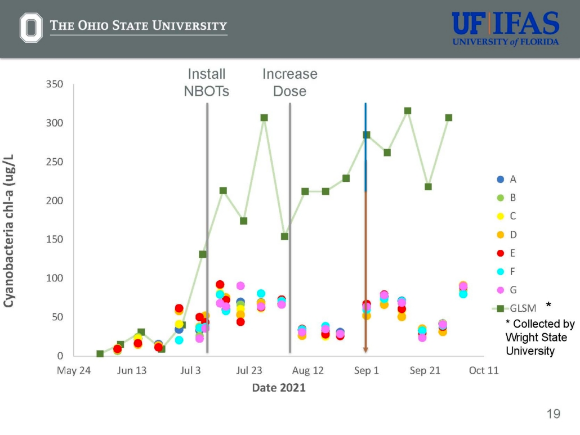What is the purpose of the green line in the graph?
Refer to the image and provide a concise answer in one word or phrase.

To illustrate the overall trend